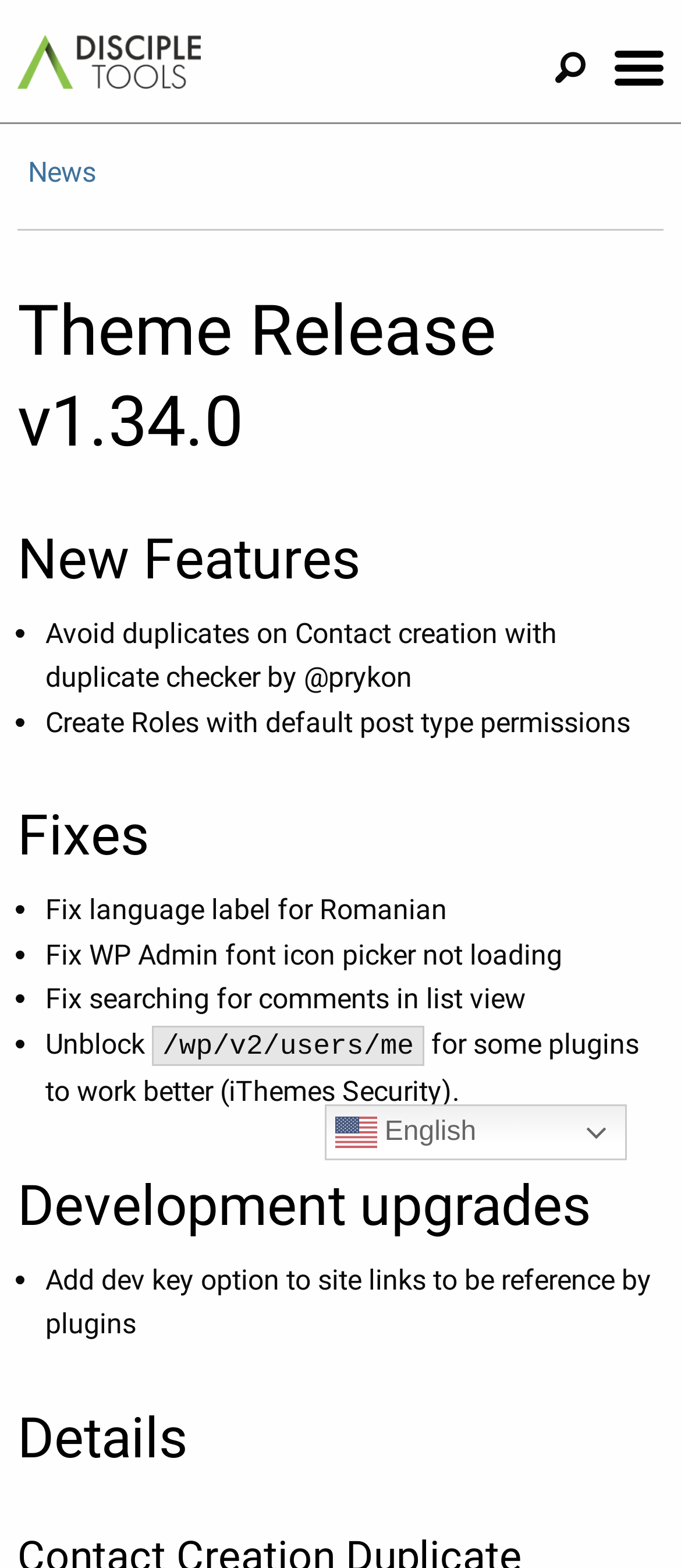Answer the question using only one word or a concise phrase: How many fixes are mentioned?

5